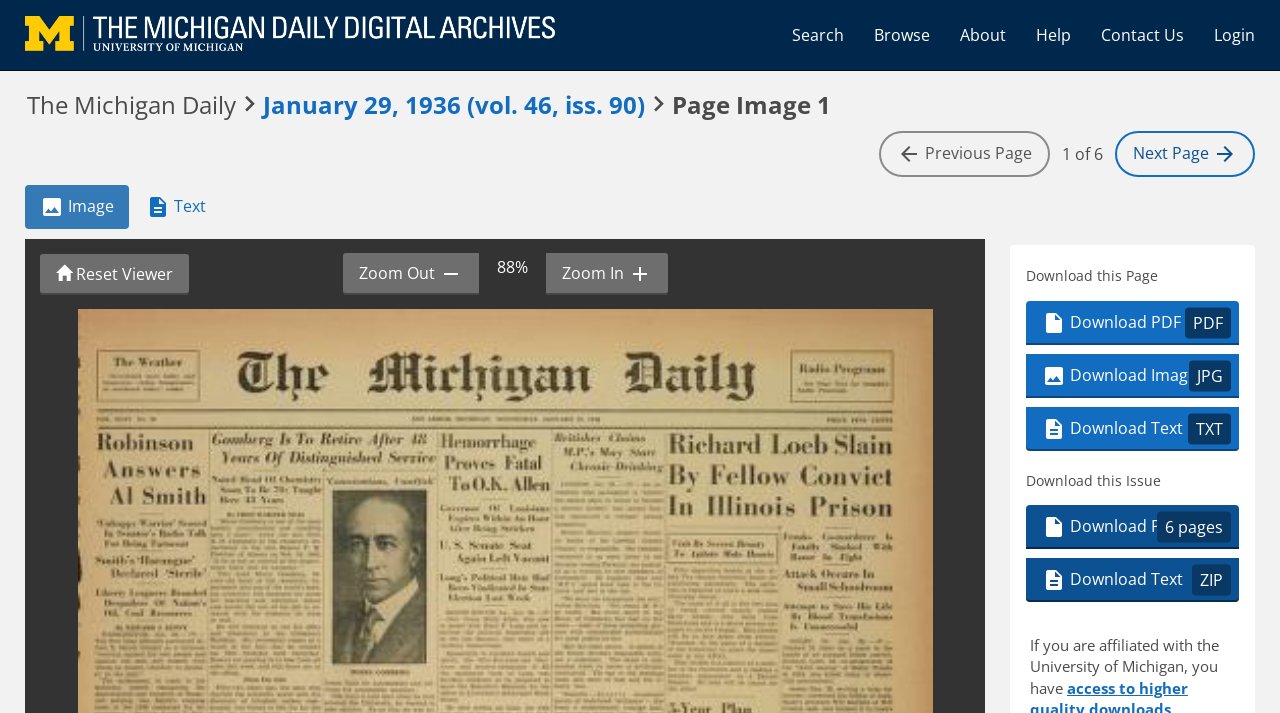What is the purpose of the 'Reset Viewer' button?
Look at the image and provide a detailed response to the question.

I inferred the purpose of the 'Reset Viewer' button by its name and its location in the zoom controls section, which suggests that it resets the viewer settings to their default values.